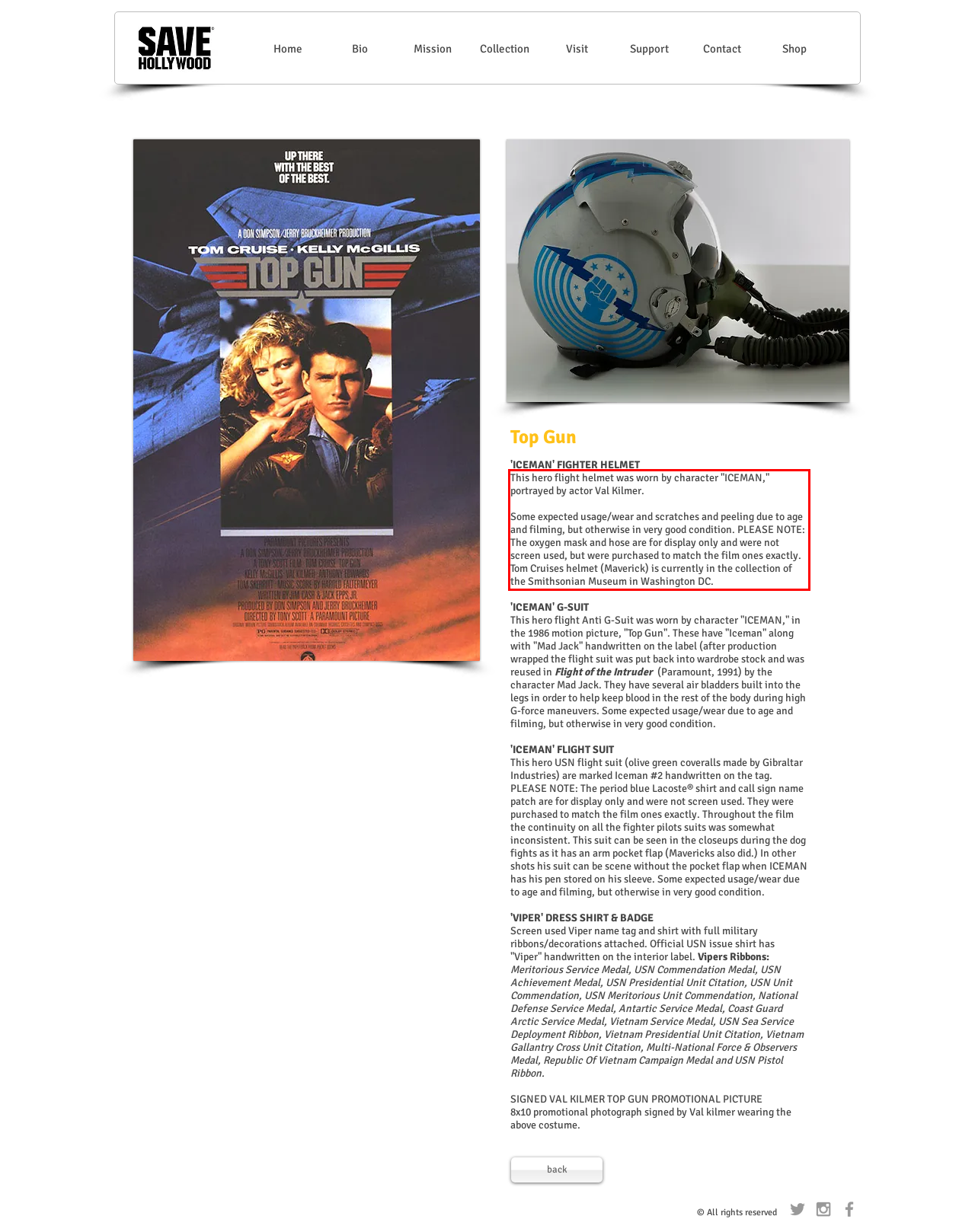You are given a screenshot of a webpage with a UI element highlighted by a red bounding box. Please perform OCR on the text content within this red bounding box.

This hero flight helmet was worn by character "ICEMAN," portrayed by actor Val Kilmer. Some expected usage/wear and scratches and peeling due to age and filming, but otherwise in very good condition. PLEASE NOTE: The oxygen mask and hose are for display only and were not screen used, but were purchased to match the film ones exactly. Tom Cruises helmet (Maverick) is currently in the collection of the Smithsonian Museum in Washington DC.